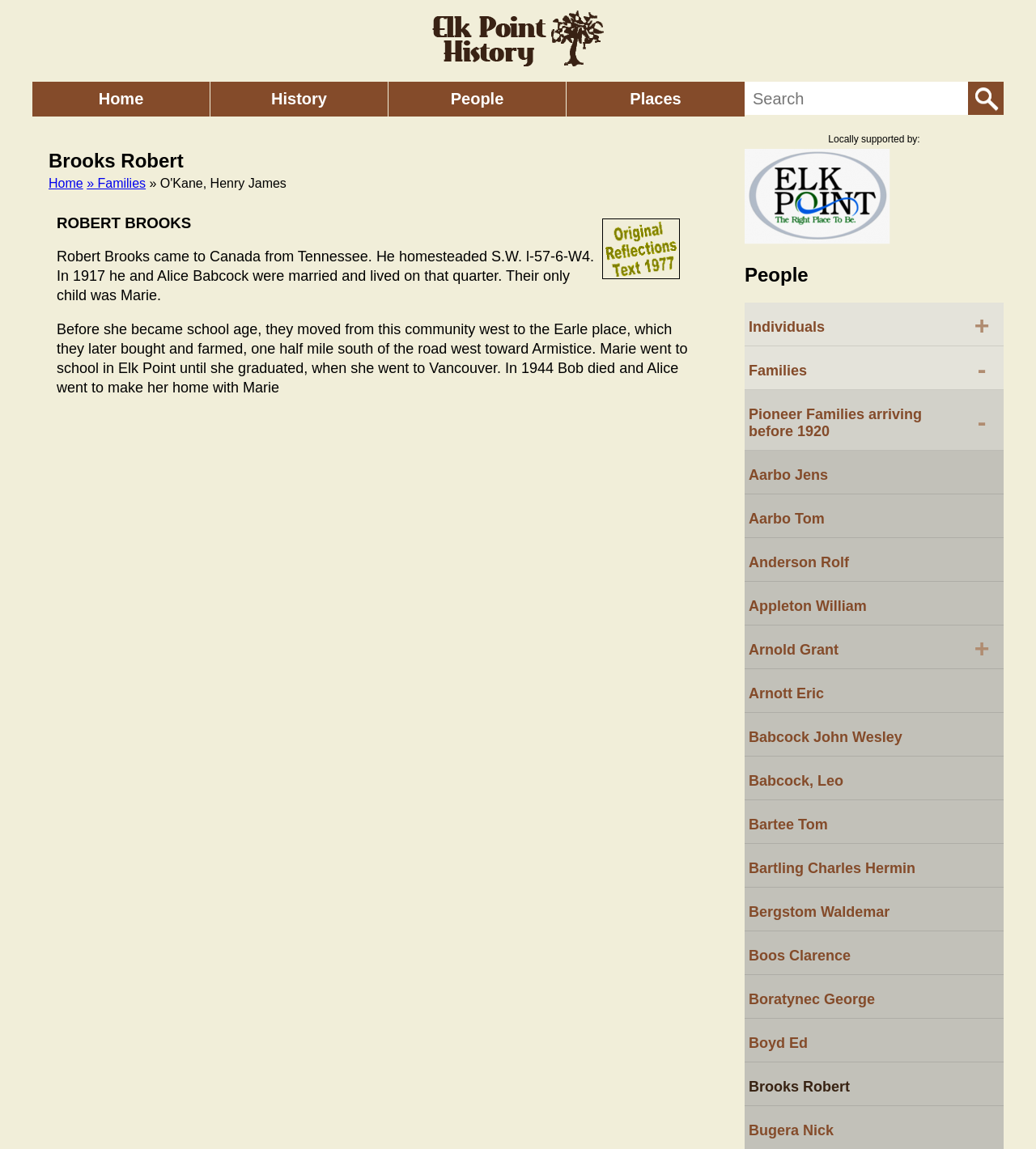Identify the bounding box coordinates of the section that should be clicked to achieve the task described: "Go to Home page".

[0.407, 0.058, 0.593, 0.07]